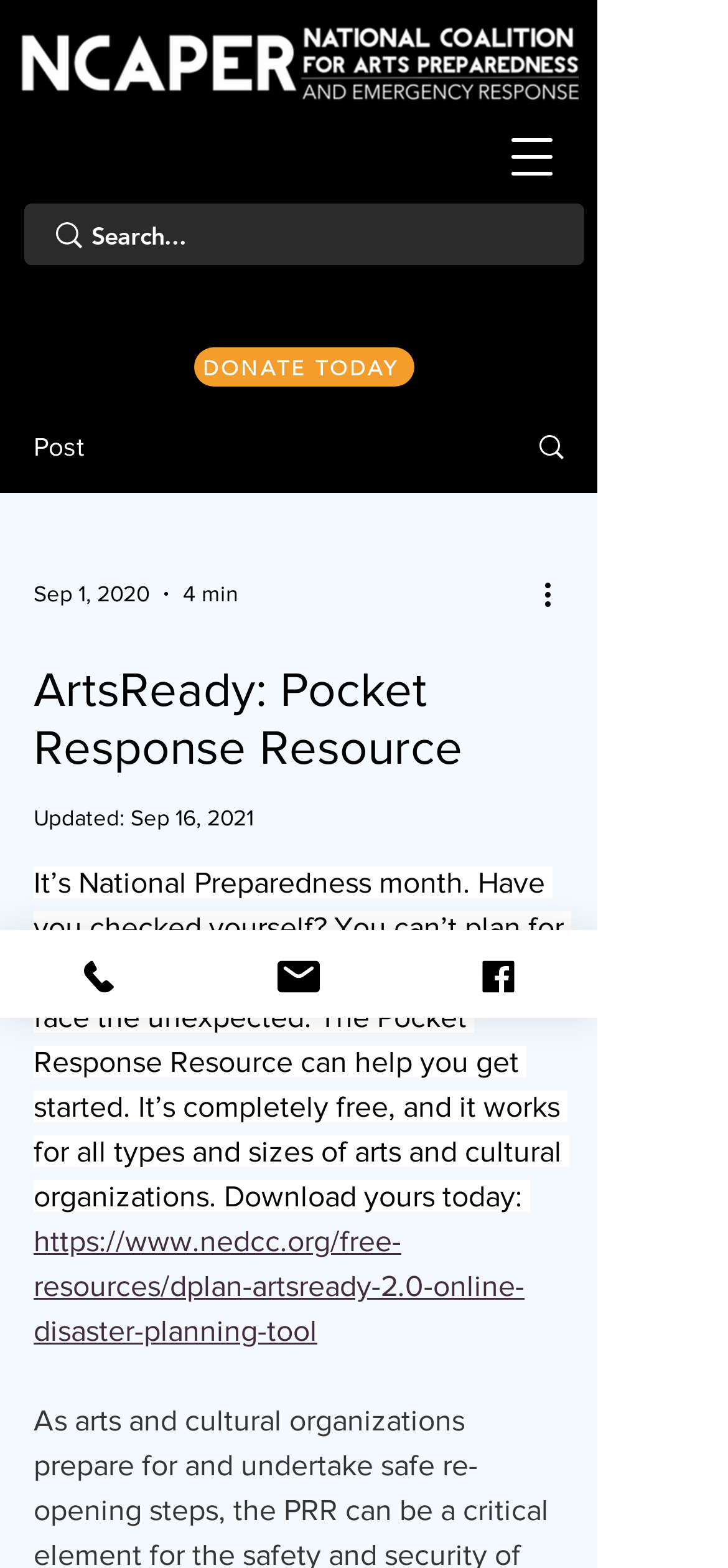Please locate the bounding box coordinates of the element that needs to be clicked to achieve the following instruction: "Search for resources". The coordinates should be four float numbers between 0 and 1, i.e., [left, top, right, bottom].

[0.126, 0.13, 0.705, 0.171]